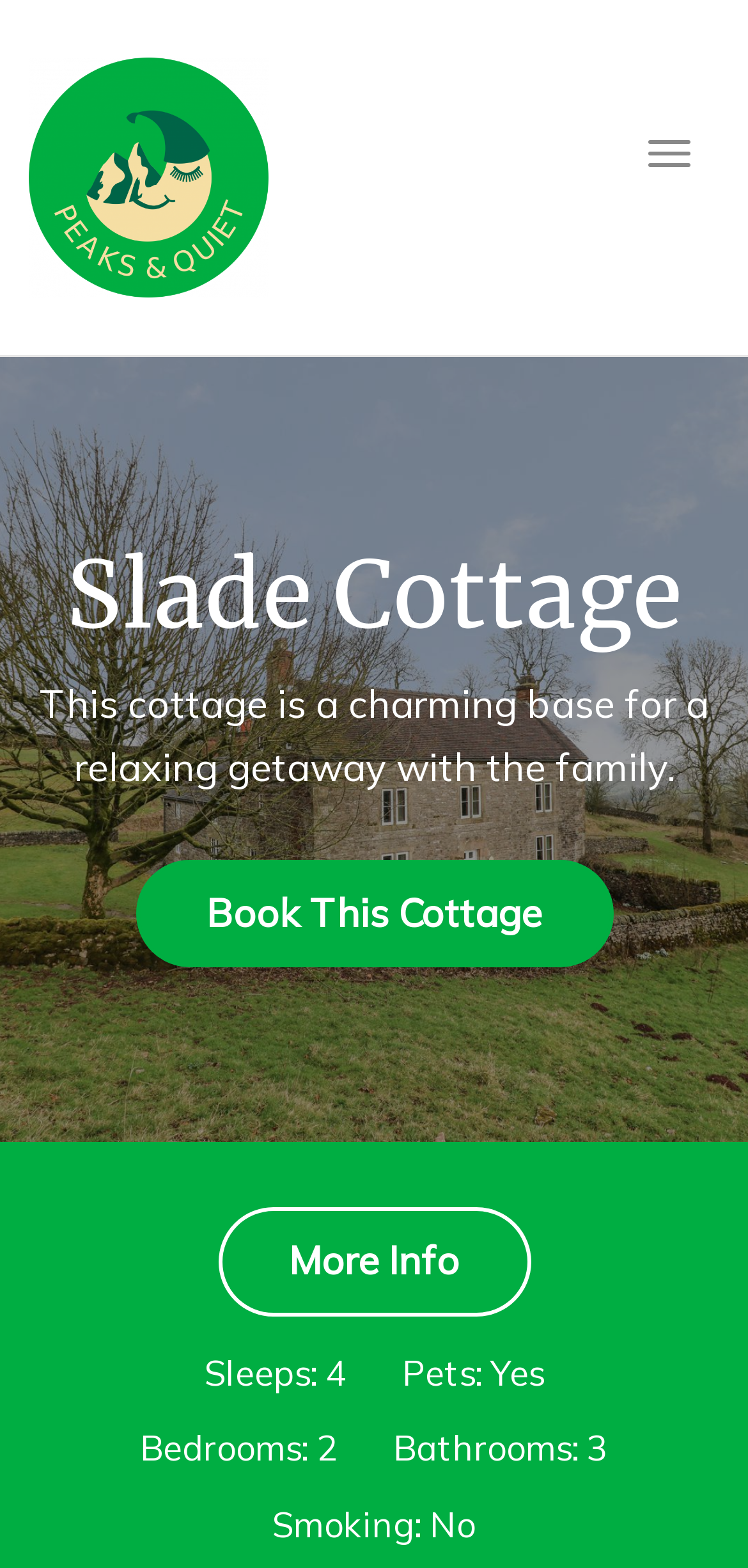Illustrate the webpage thoroughly, mentioning all important details.

This webpage is about a cottage called Slade Cottage, located in the Peak District, which is a charming base for a relaxing getaway with family and friends. At the top right corner, there is a button to toggle navigation. On the top left, there is a link to the website "Peaks and Quiet" accompanied by an image with the same name. 

Below the image, there is a heading that reads "Slade Cottage". Underneath the heading, there is a brief description of the cottage, stating that it is a charming base for a relaxing getaway with the family. 

To the right of the description, there is a link to "Book This Cottage". Further down, there are two links, "More Info" and several pieces of information about the cottage, including the number of people it sleeps, whether pets are allowed, the number of bedrooms and bathrooms, and whether smoking is permitted.